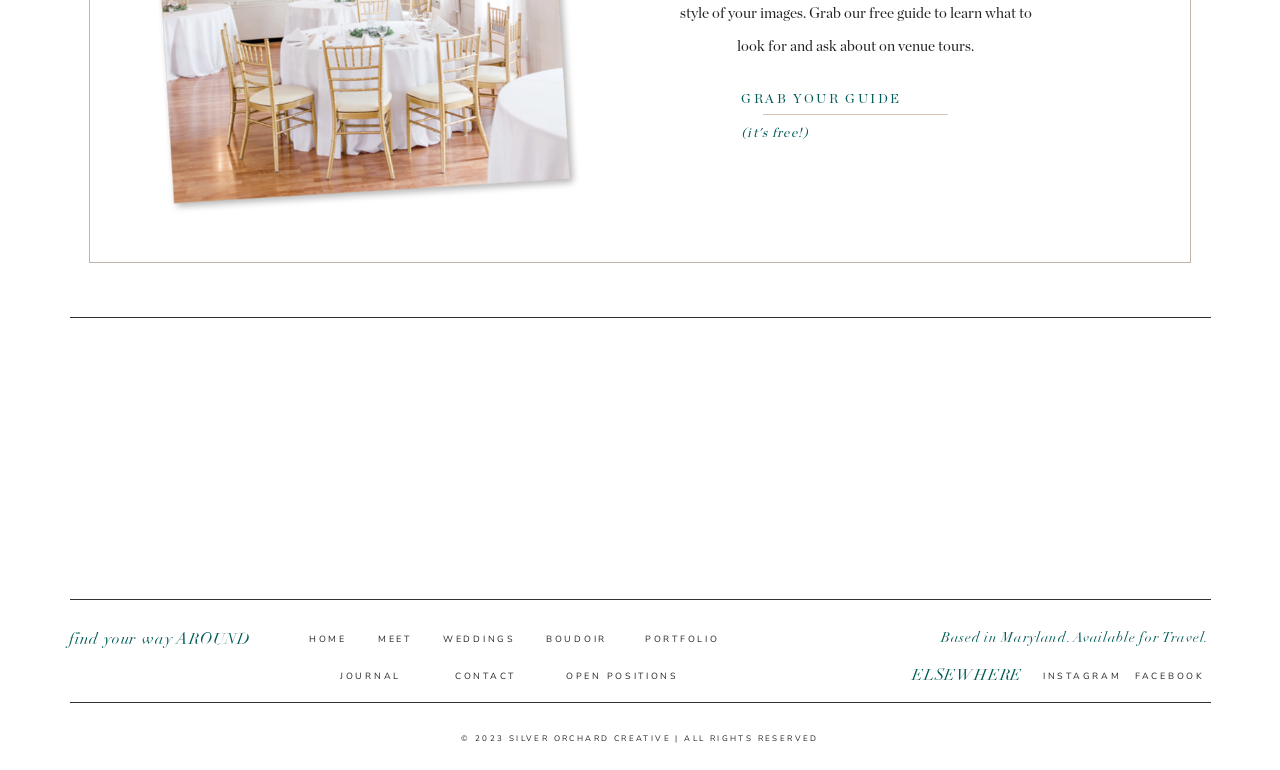Carefully examine the image and provide an in-depth answer to the question: What is the primary content of the webpage?

The webpage appears to be a photography website, with multiple images and videos of photography work, as well as links to portfolios and other photography-related content.